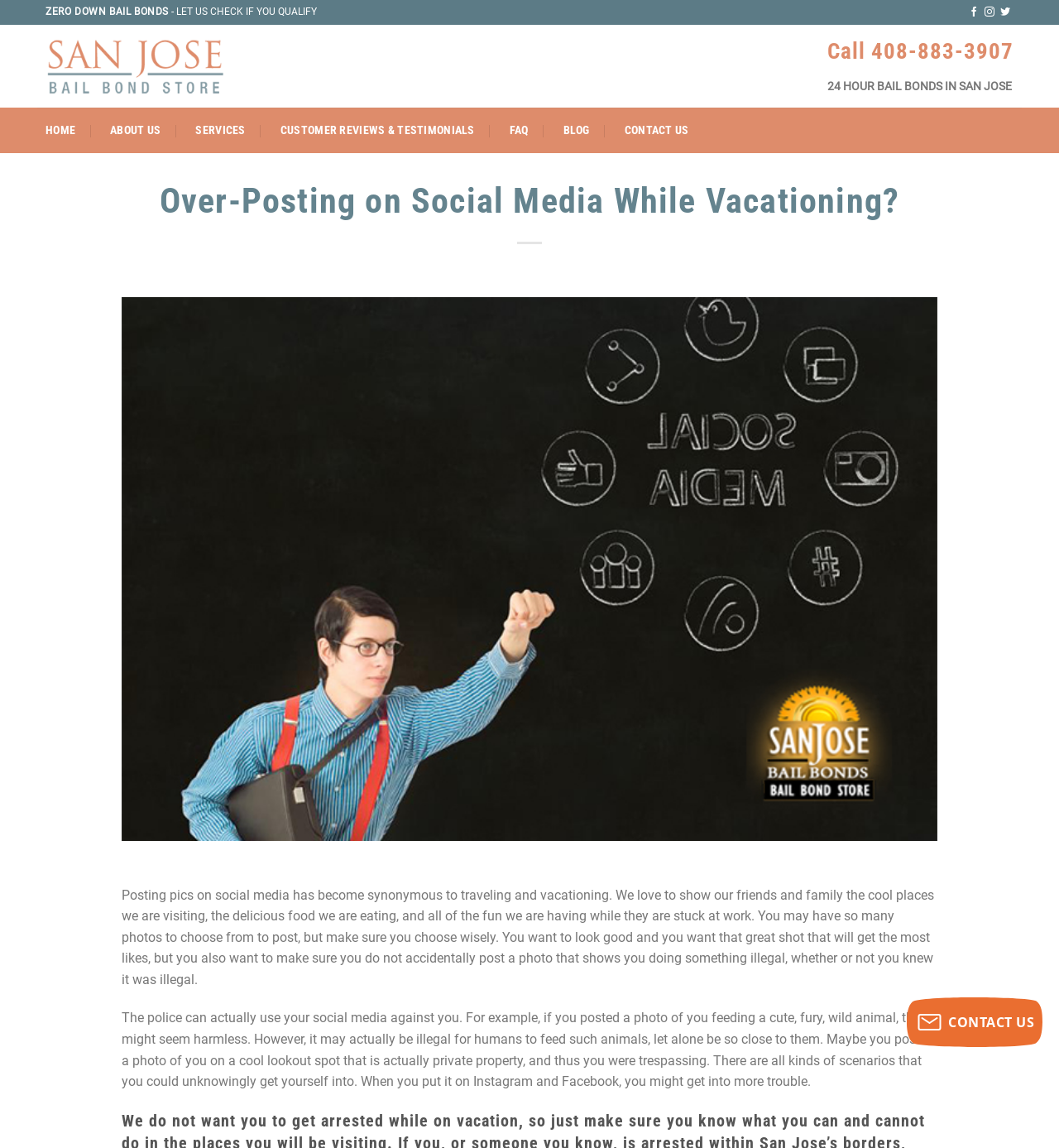What might the police use against you according to the article?
Answer the question based on the image using a single word or a brief phrase.

Your social media